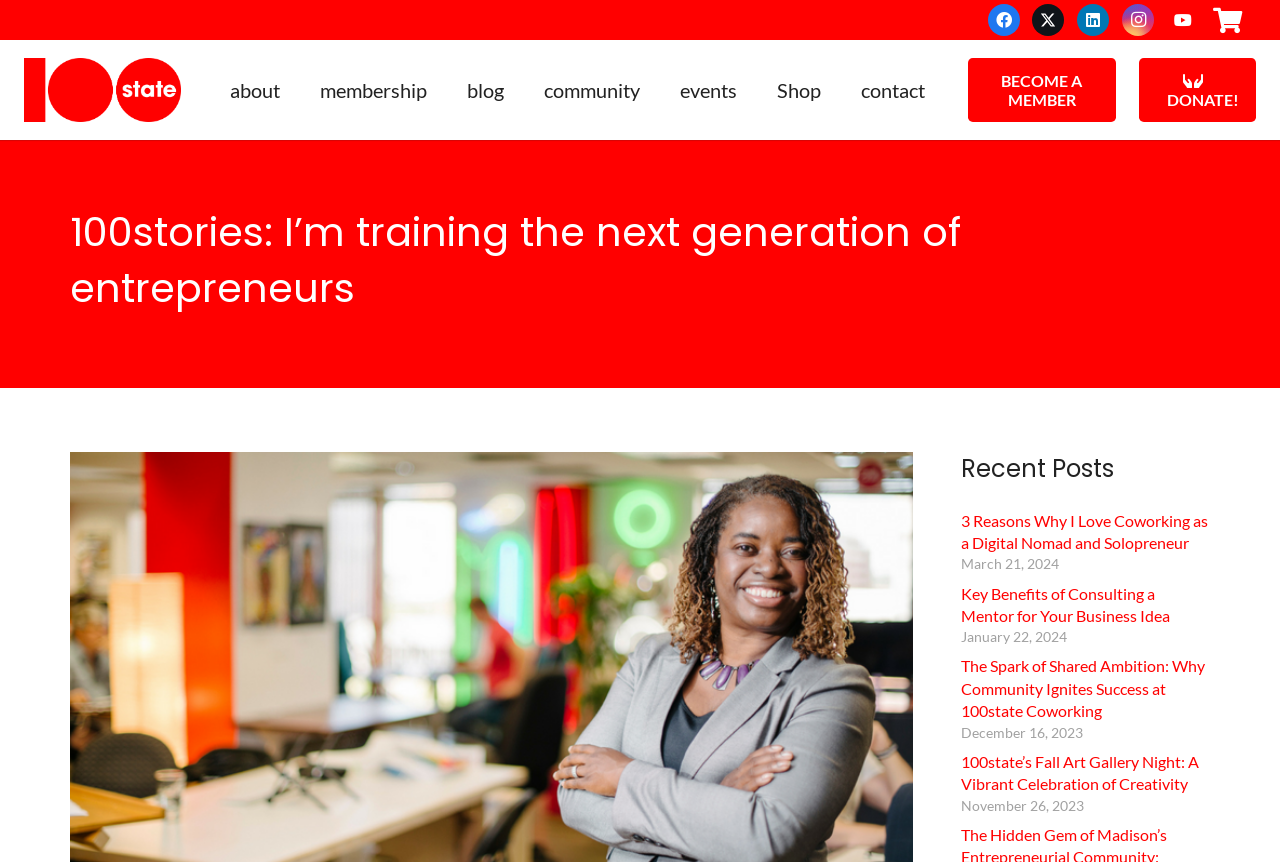What is the purpose of the 'Cart' link?
Give a single word or phrase as your answer by examining the image.

To view or manage shopping cart